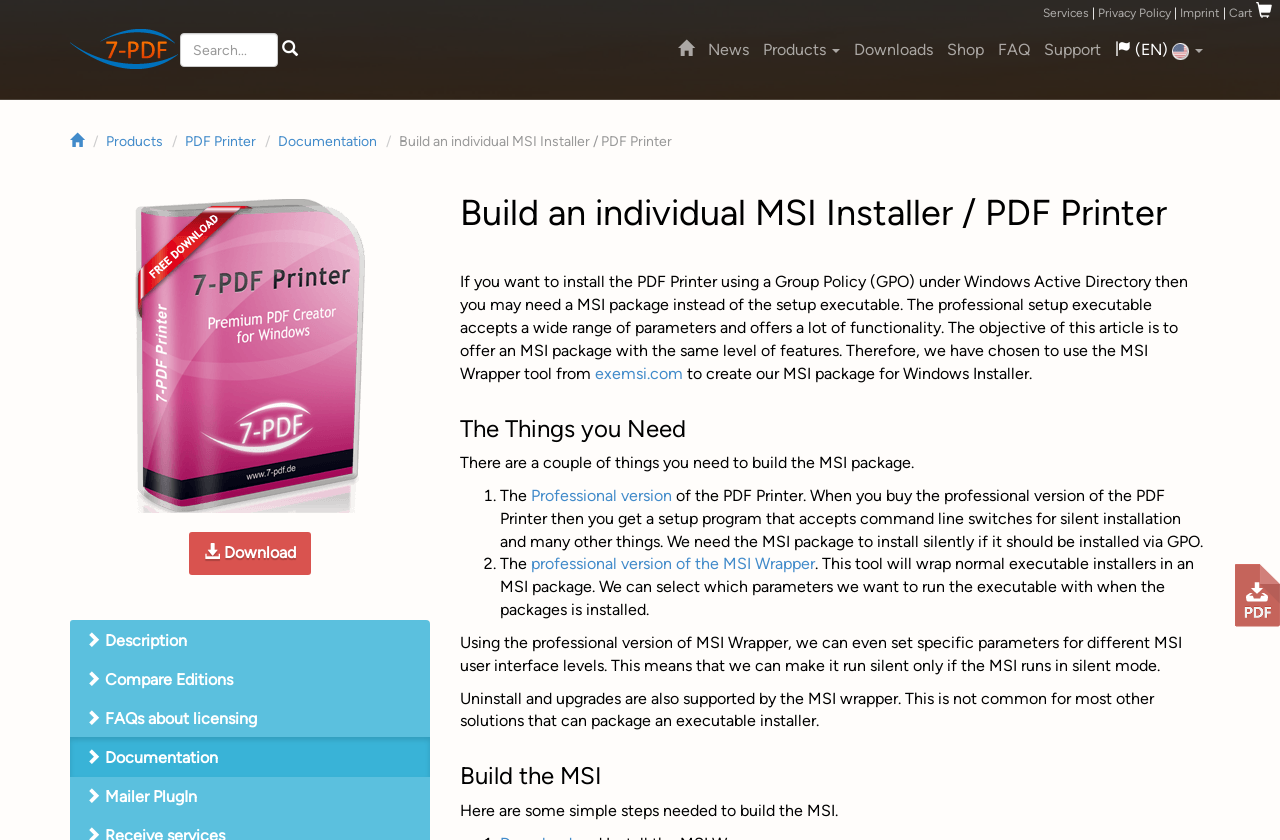Can you determine the main header of this webpage?

Build an individual MSI Installer / PDF Printer